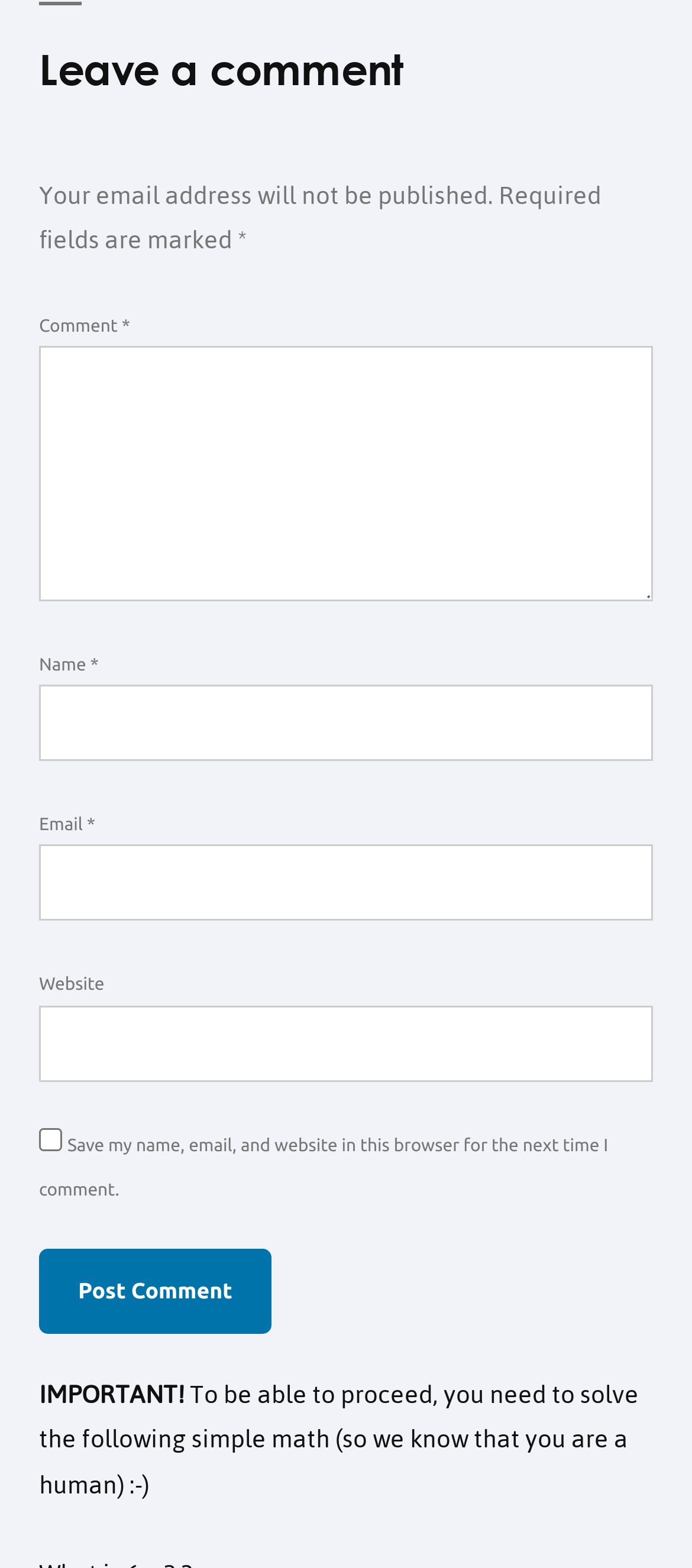Please provide a short answer using a single word or phrase for the question:
What is the label of the checkbox?

Save my name, email, and website